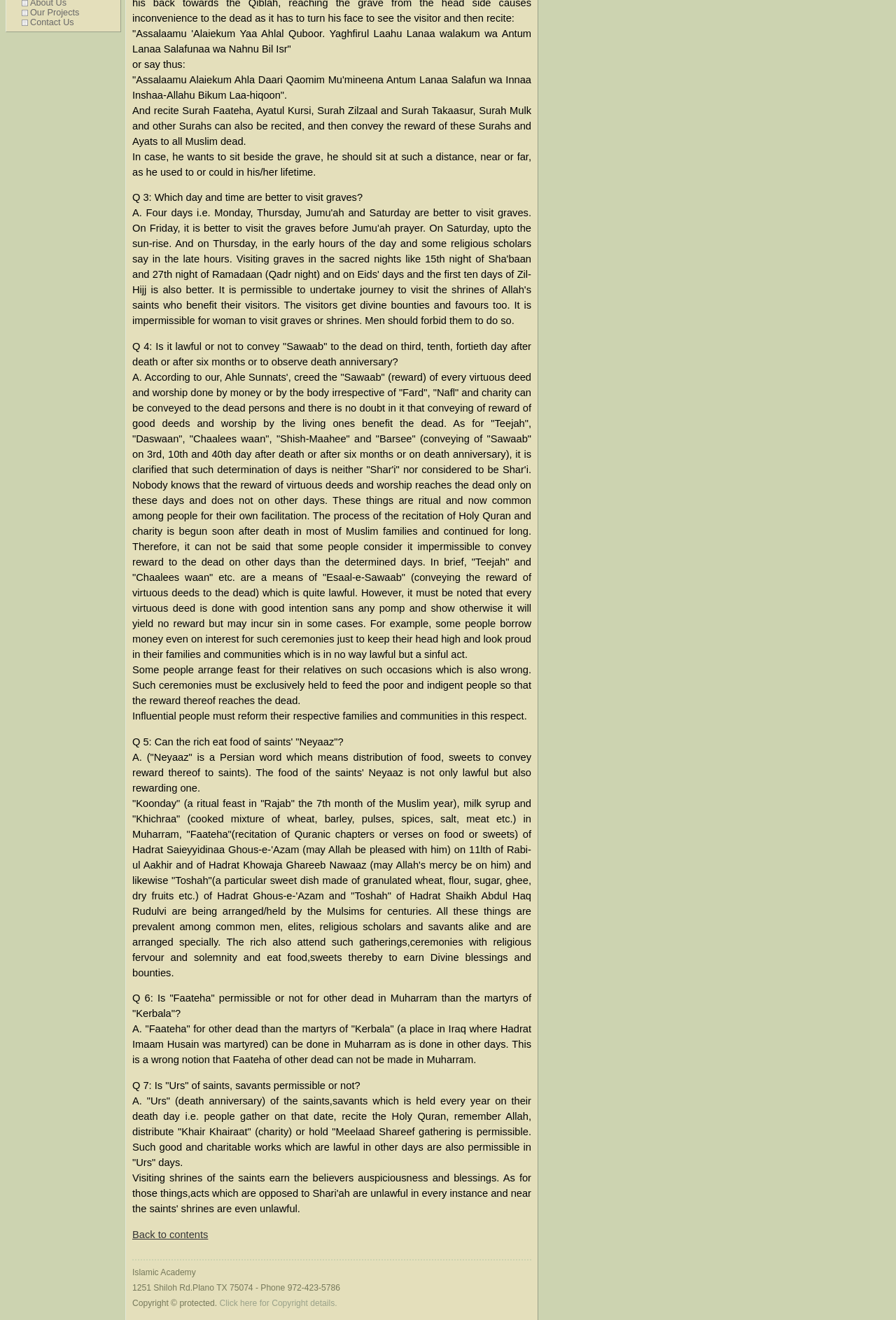Determine the bounding box for the described HTML element: "Contact Us". Ensure the coordinates are four float numbers between 0 and 1 in the format [left, top, right, bottom].

[0.024, 0.013, 0.13, 0.021]